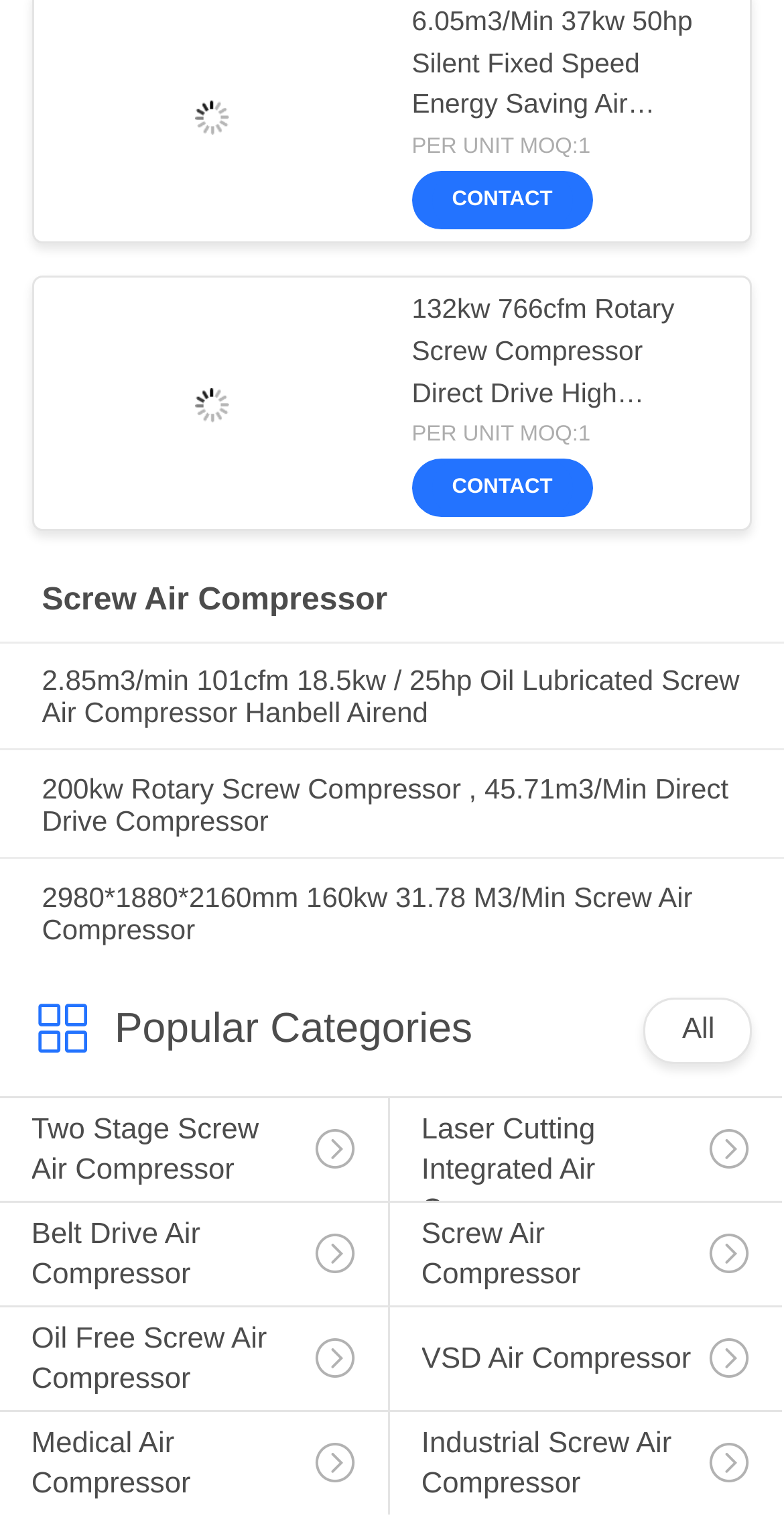Identify the bounding box for the given UI element using the description provided. Coordinates should be in the format (top-left x, top-left y, bottom-right x, bottom-right y) and must be between 0 and 1. Here is the description: Screw Air Compressor

[0.053, 0.379, 0.947, 0.403]